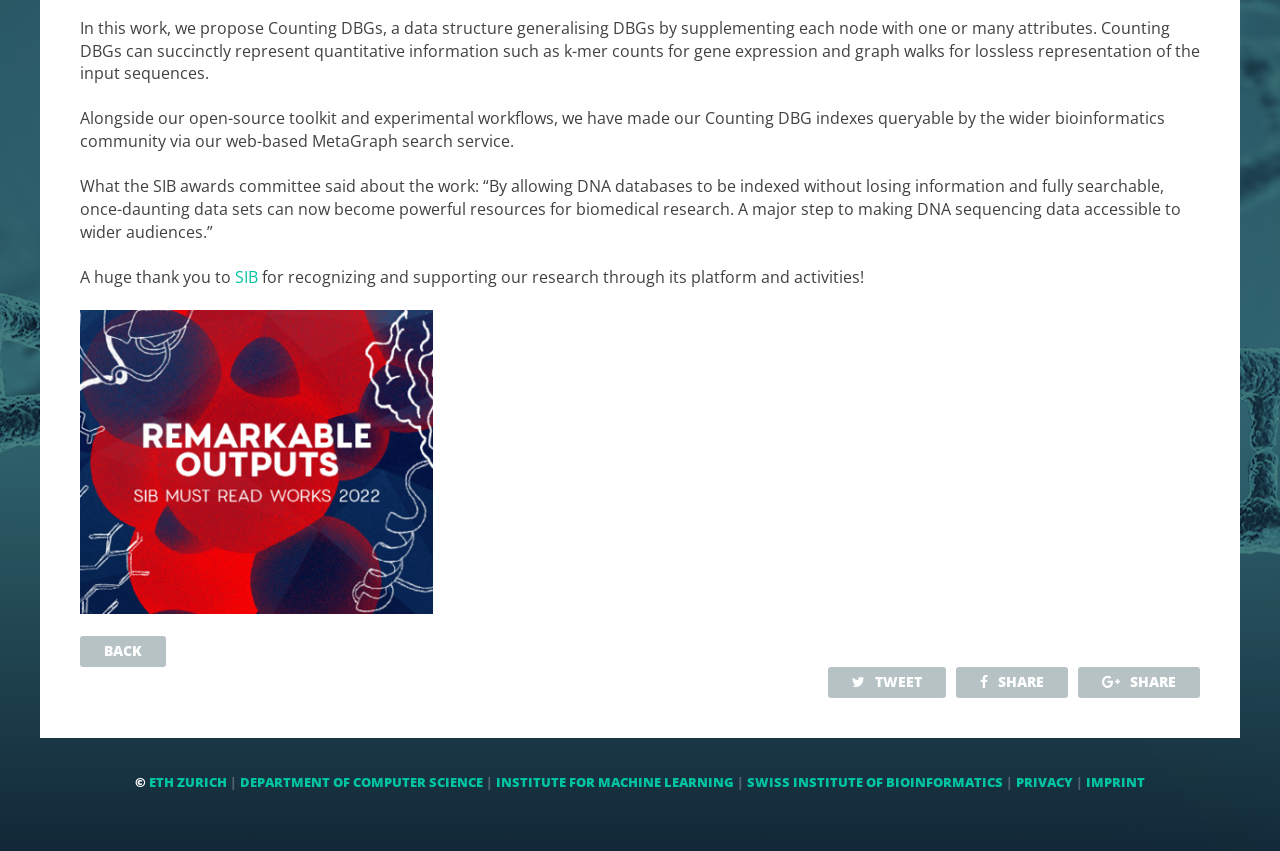Given the element description Institute for Machine Learning, identify the bounding box coordinates for the UI element on the webpage screenshot. The format should be (top-left x, top-left y, bottom-right x, bottom-right y), with values between 0 and 1.

[0.388, 0.909, 0.573, 0.93]